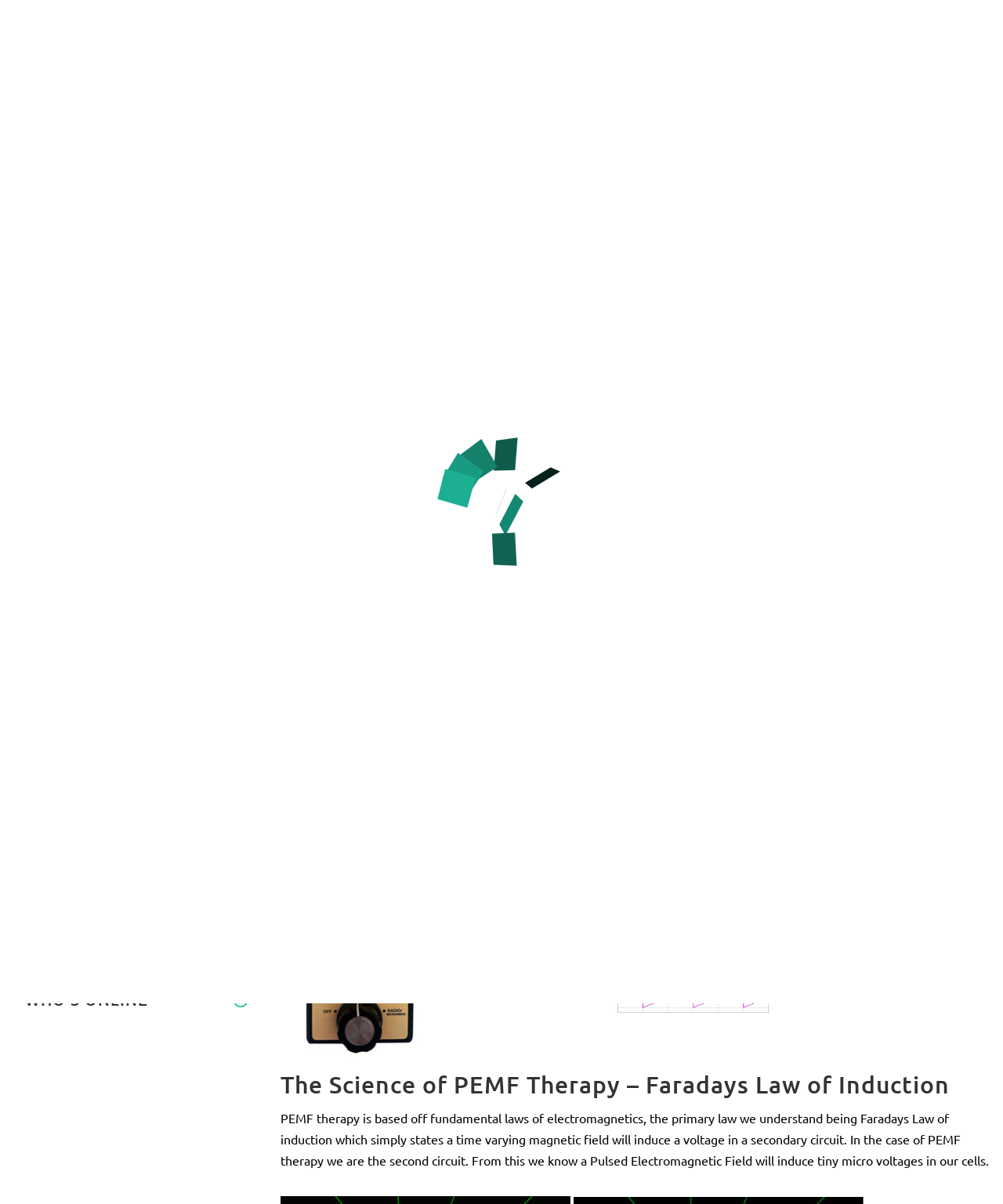Based on the description "Videos", find the bounding box of the specified UI element.

[0.633, 0.141, 0.706, 0.175]